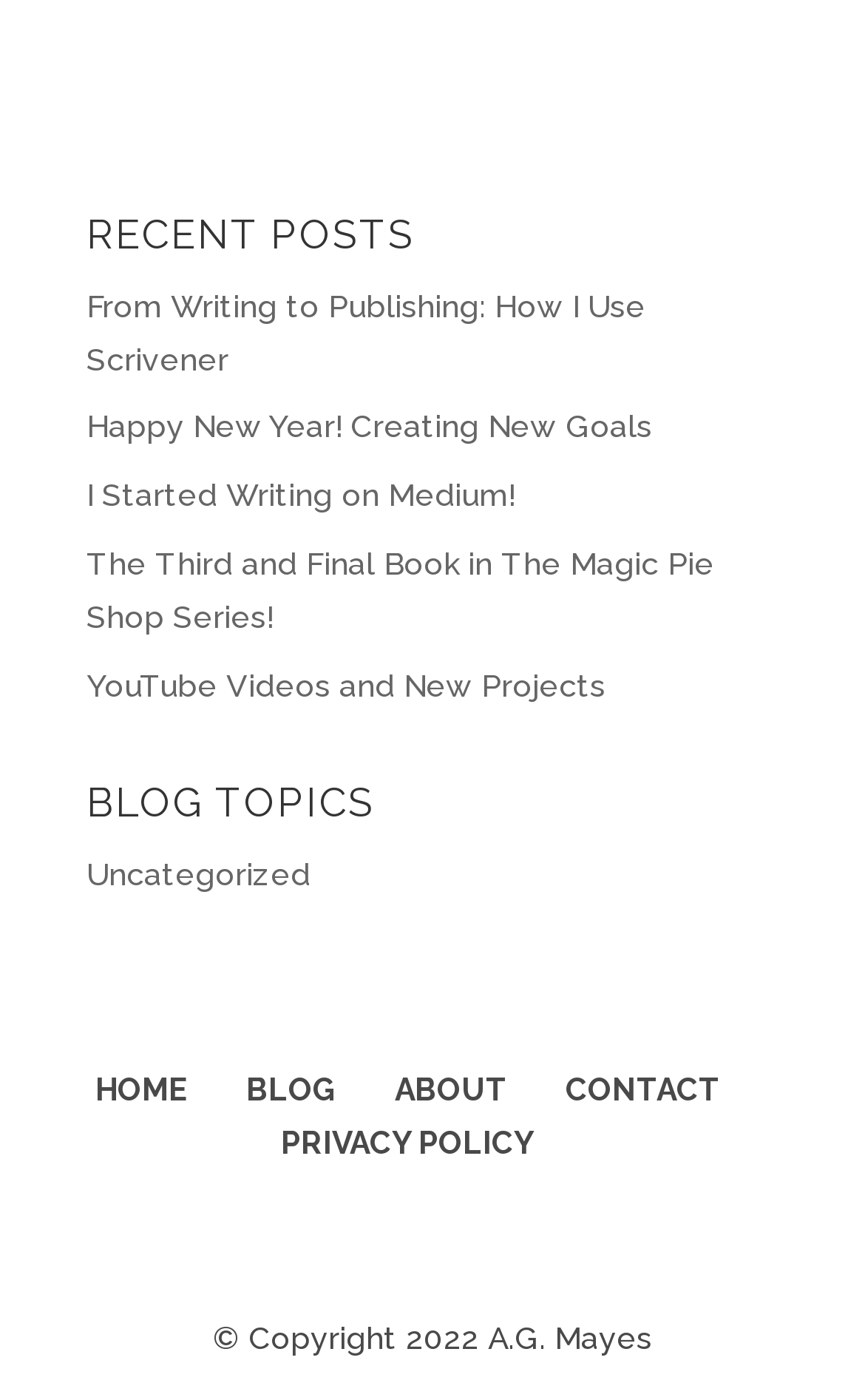Specify the bounding box coordinates of the area to click in order to execute this command: 'read the blog post about using Scrivener'. The coordinates should consist of four float numbers ranging from 0 to 1, and should be formatted as [left, top, right, bottom].

[0.1, 0.206, 0.746, 0.269]